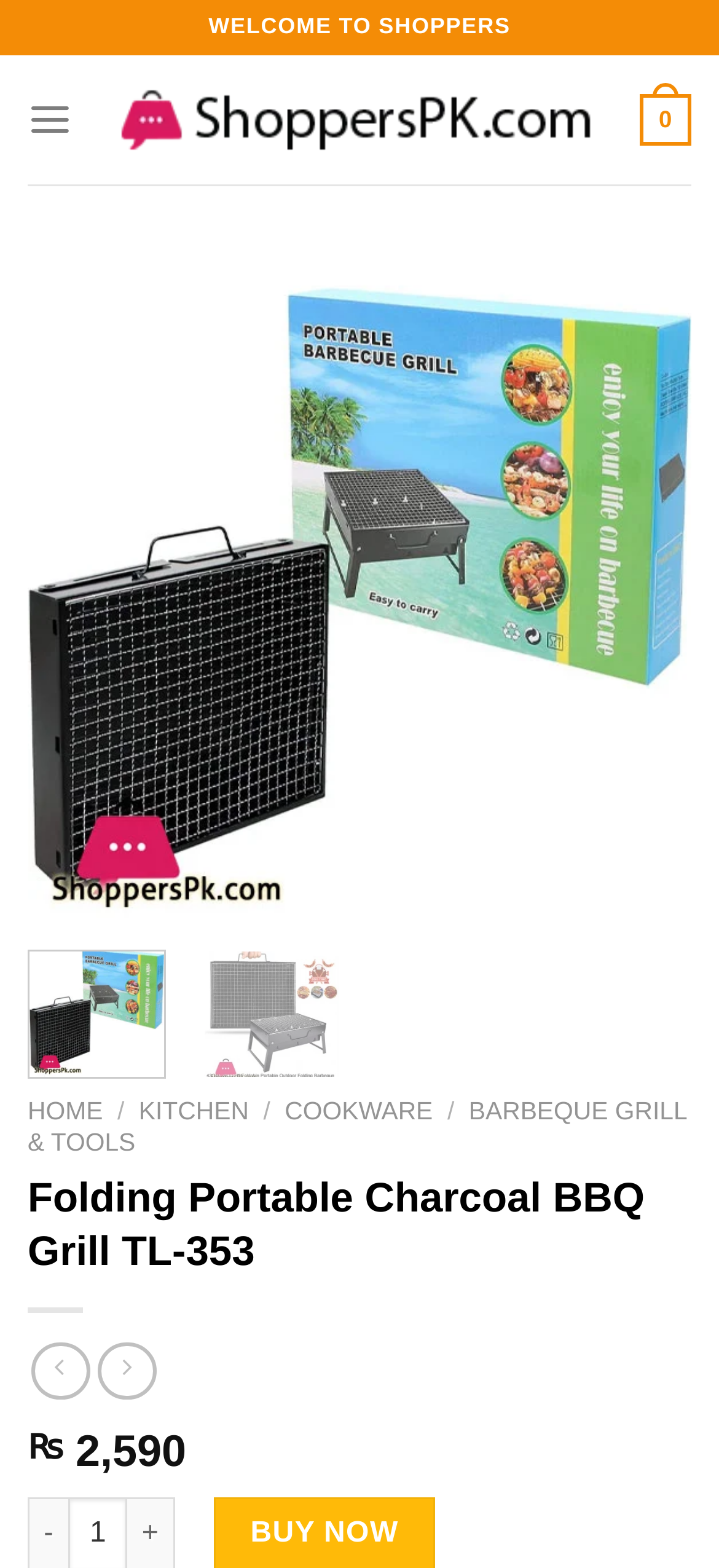Could you highlight the region that needs to be clicked to execute the instruction: "Increase Folding Portable Charcoal BBQ Grill TL-353 quantity"?

[0.036, 0.957, 0.954, 0.976]